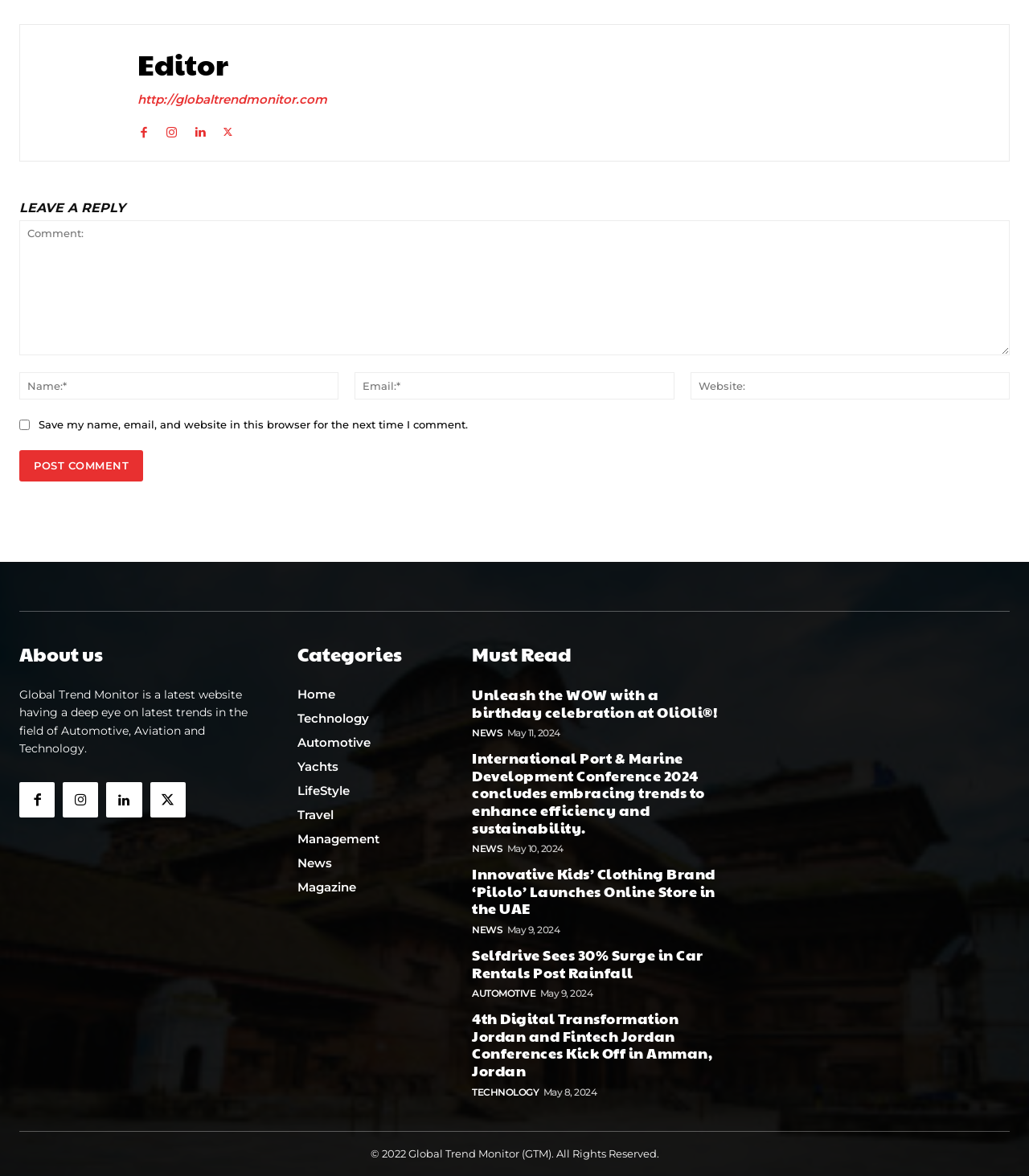Please provide a detailed answer to the question below by examining the image:
What is the name of the website?

I found the name of the website in the 'About us' section, which states 'Global Trend Monitor is a latest website having a deep eye on latest trends in the field of Automotive, Aviation and Technology'.